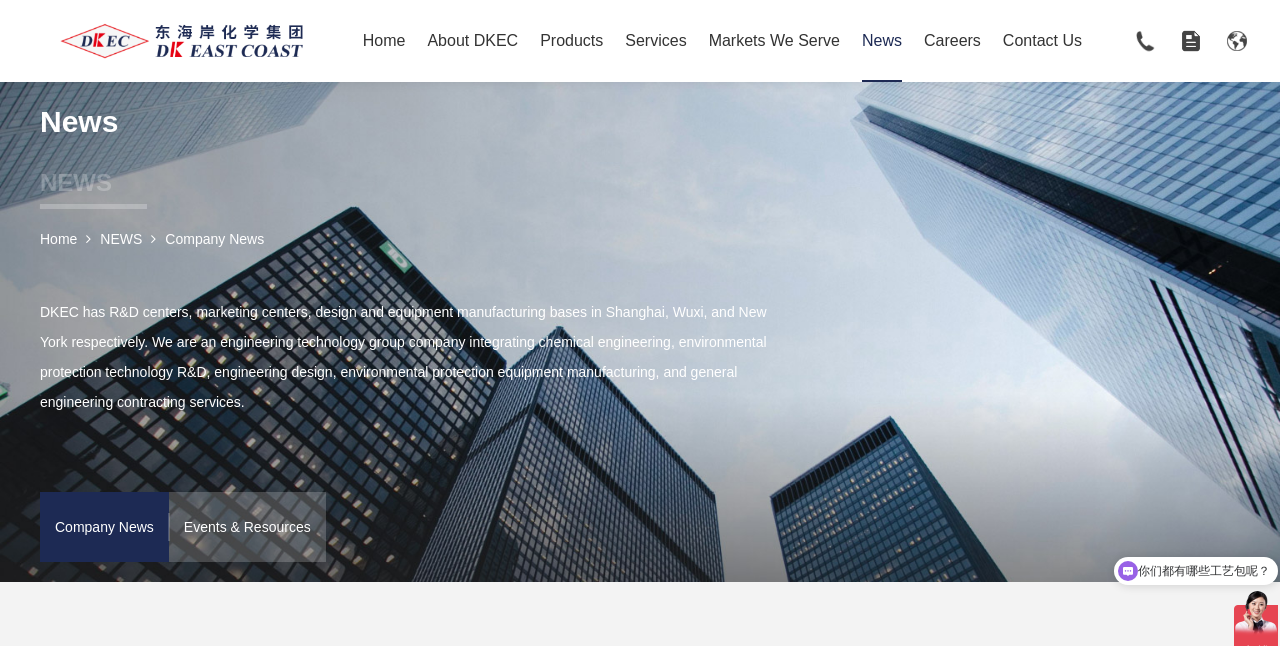What is the company name of this website?
Refer to the image and provide a one-word or short phrase answer.

DKEC